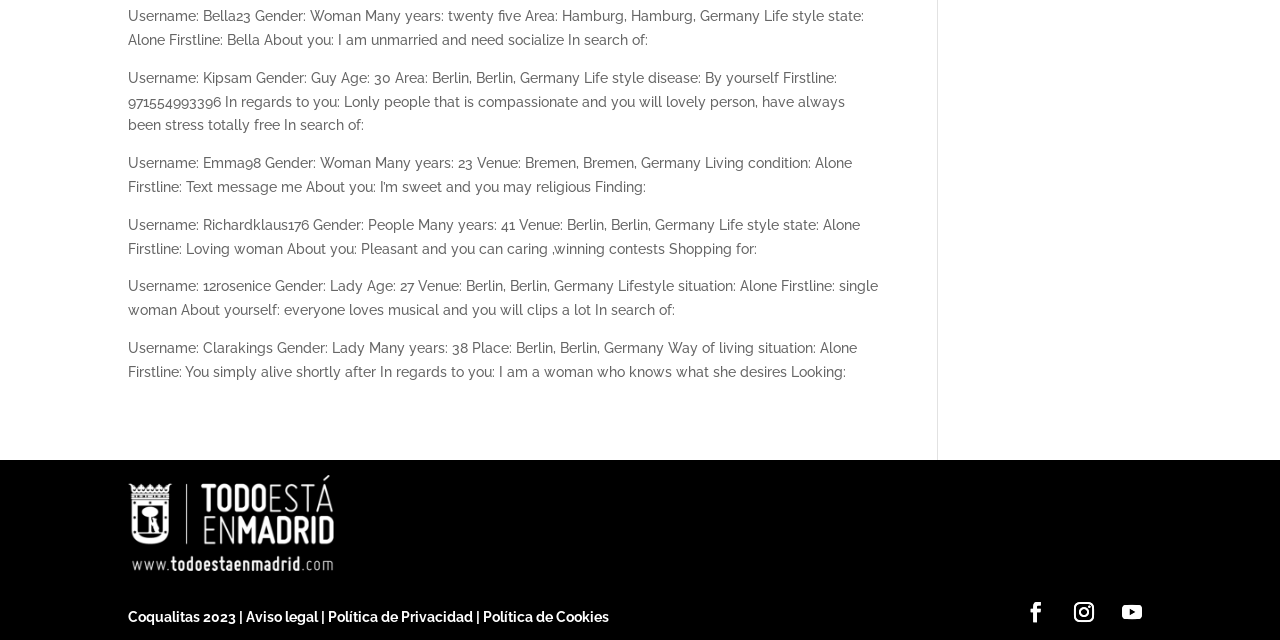Answer the question in one word or a short phrase:
What is the username of the 25-year-old woman from Hamburg?

Bella23